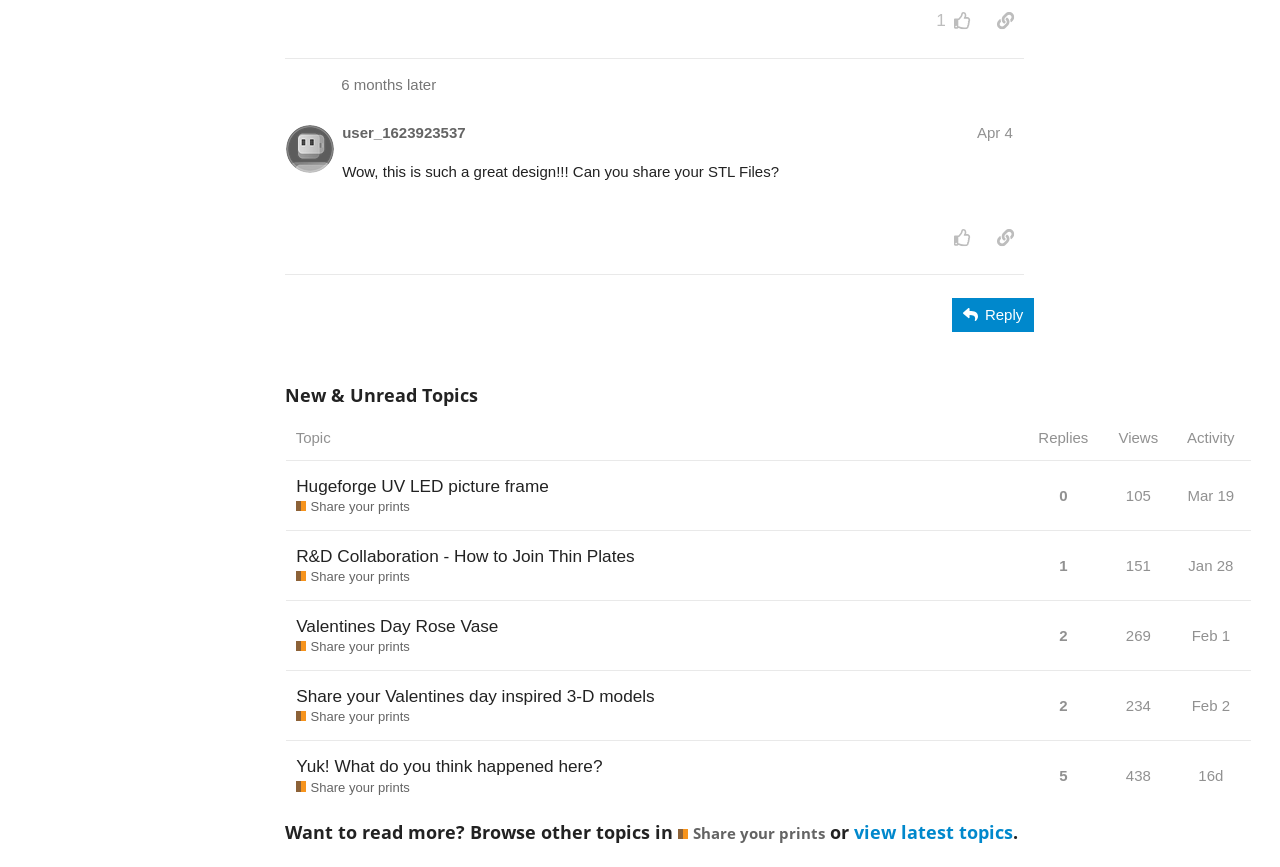Refer to the element description view latest topics and identify the corresponding bounding box in the screenshot. Format the coordinates as (top-left x, top-left y, bottom-right x, bottom-right y) with values in the range of 0 to 1.

[0.667, 0.946, 0.792, 0.974]